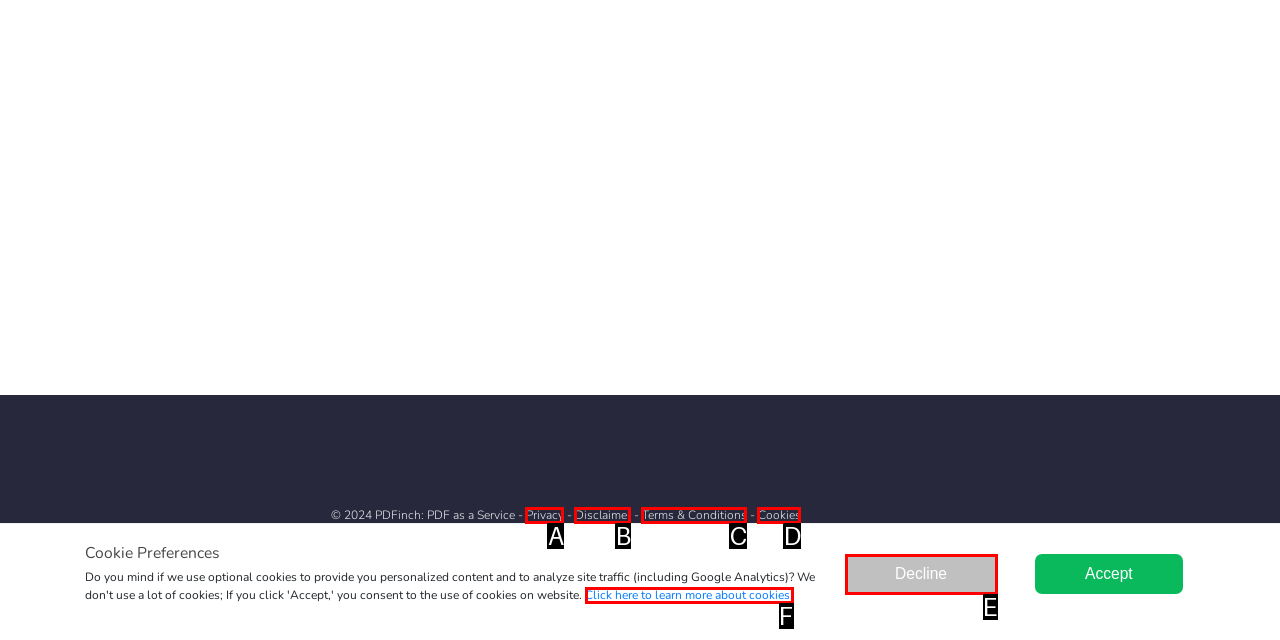Determine the option that best fits the description: Terms & Conditions
Reply with the letter of the correct option directly.

C